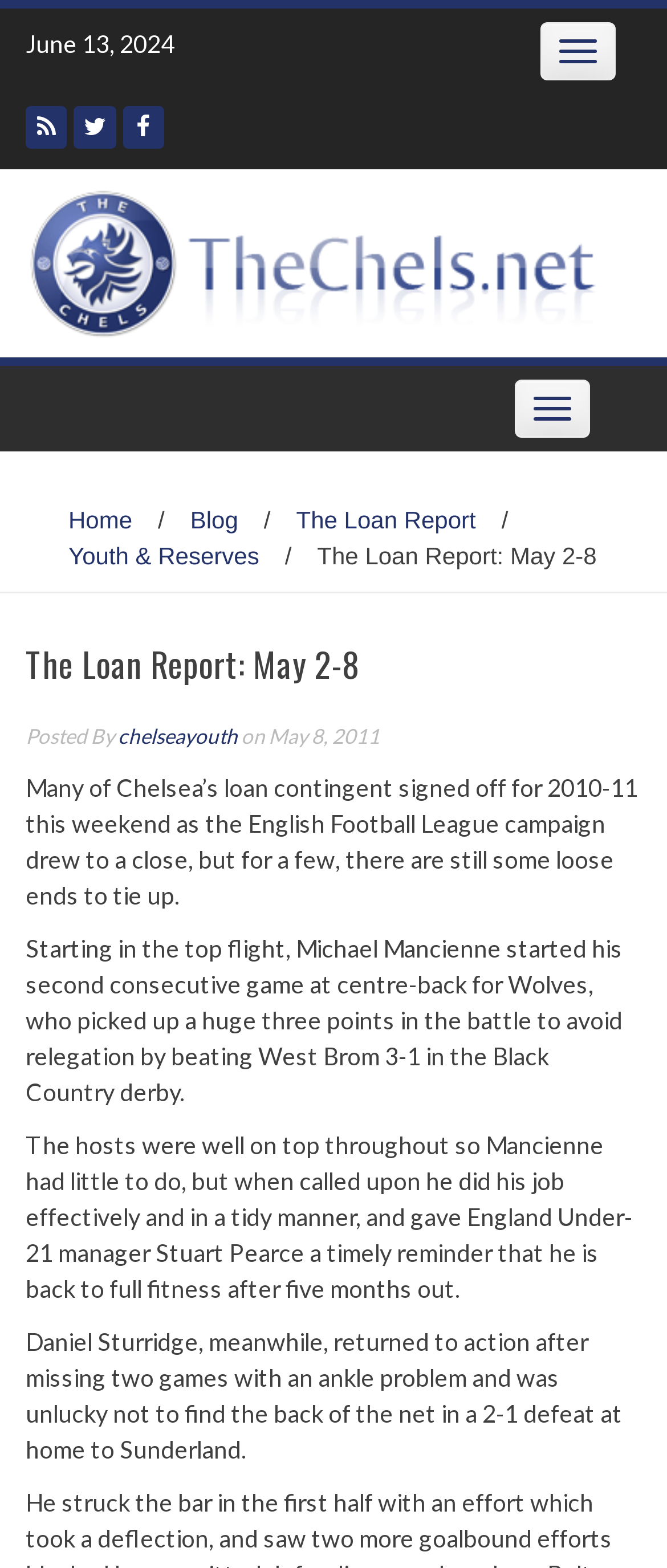What is the name of the team Michael Mancienne played for?
Based on the visual, give a brief answer using one word or a short phrase.

Wolves